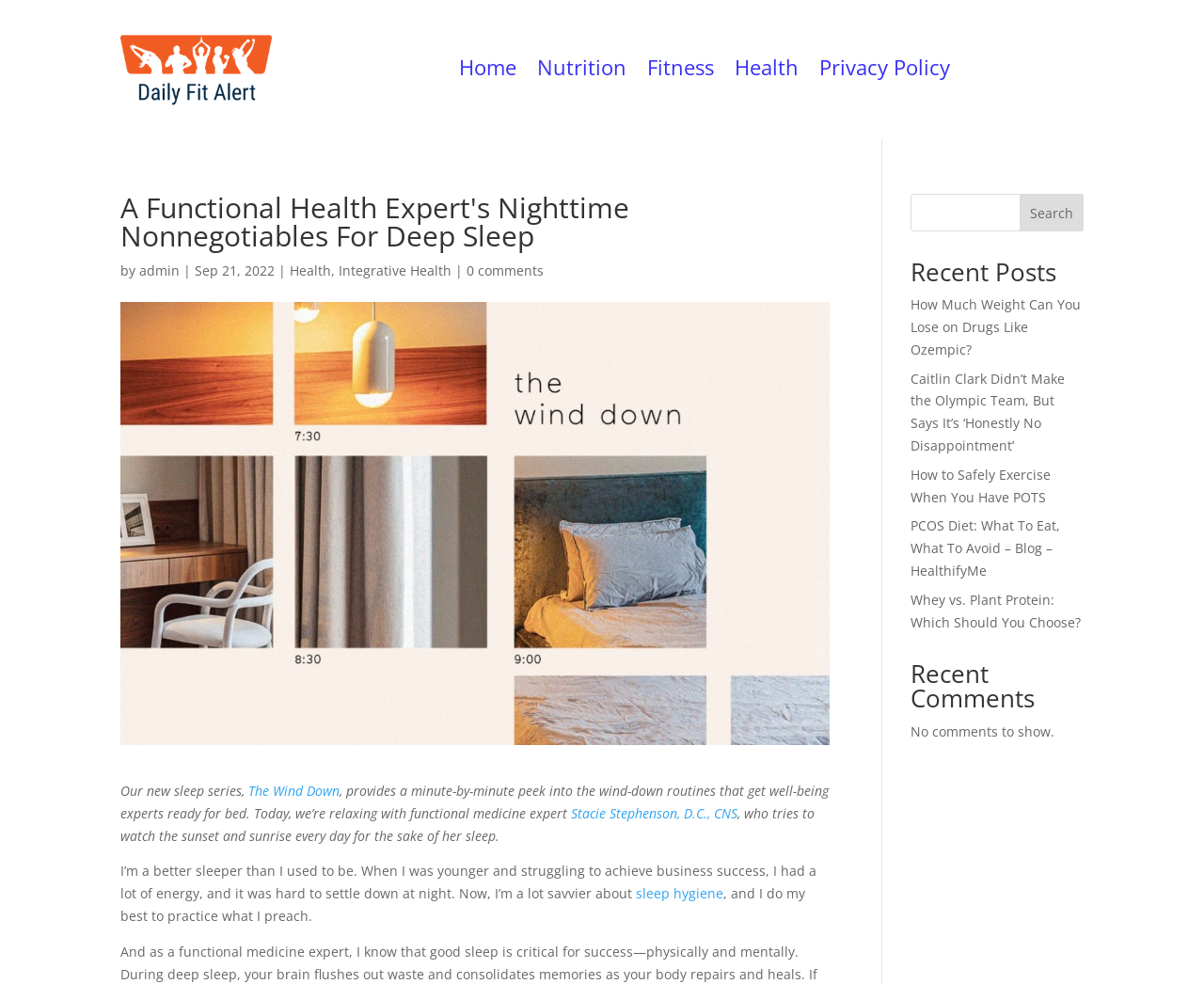Answer briefly with one word or phrase:
How many comments are there on the article?

0